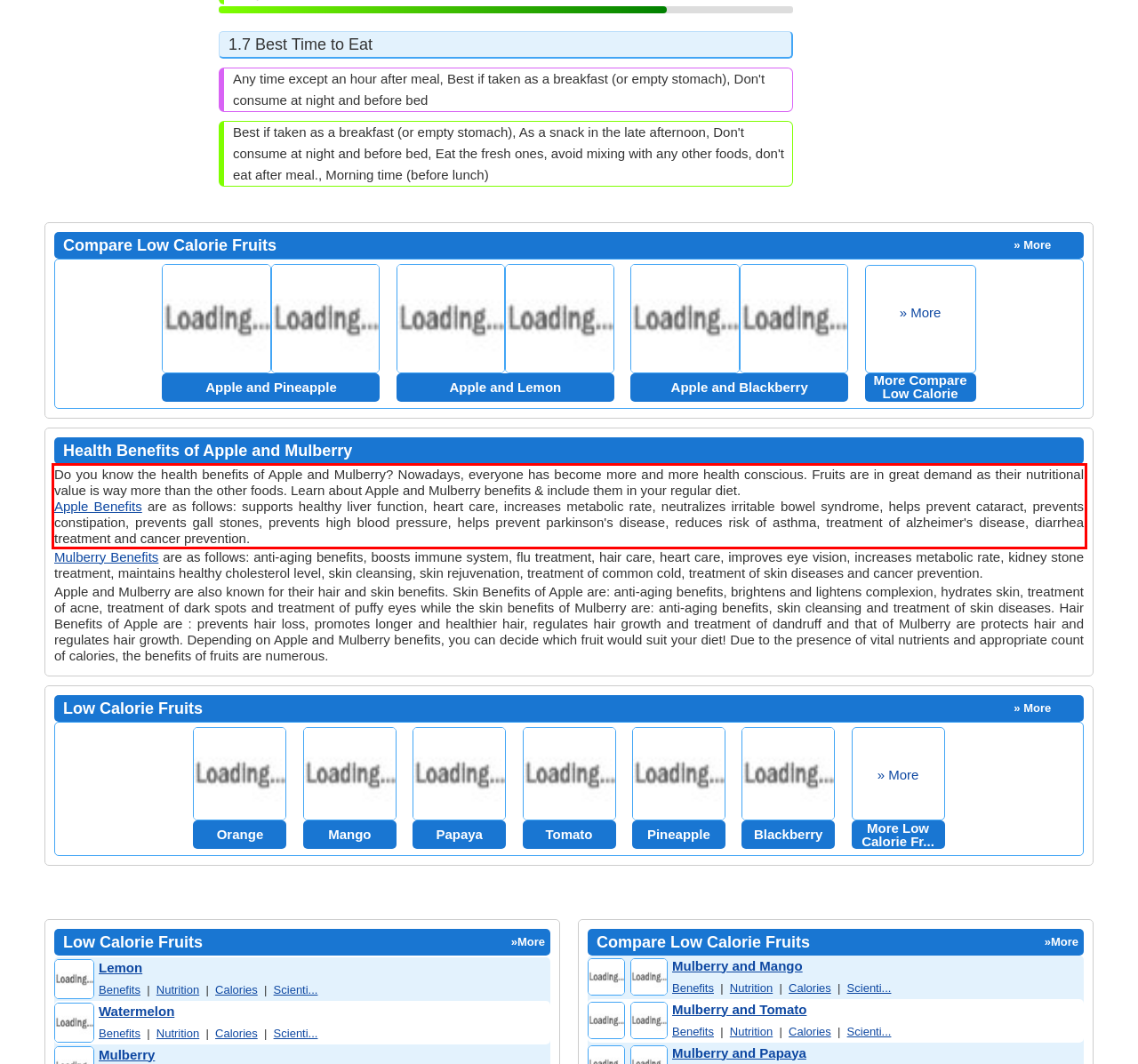Examine the webpage screenshot and use OCR to recognize and output the text within the red bounding box.

Do you know the health benefits of Apple and Mulberry? Nowadays, everyone has become more and more health conscious. Fruits are in great demand as their nutritional value is way more than the other foods. Learn about Apple and Mulberry benefits & include them in your regular diet. Apple Benefits are as follows: supports healthy liver function, heart care, increases metabolic rate, neutralizes irritable bowel syndrome, helps prevent cataract, prevents constipation, prevents gall stones, prevents high blood pressure, helps prevent parkinson's disease, reduces risk of asthma, treatment of alzheimer's disease, diarrhea treatment and cancer prevention.